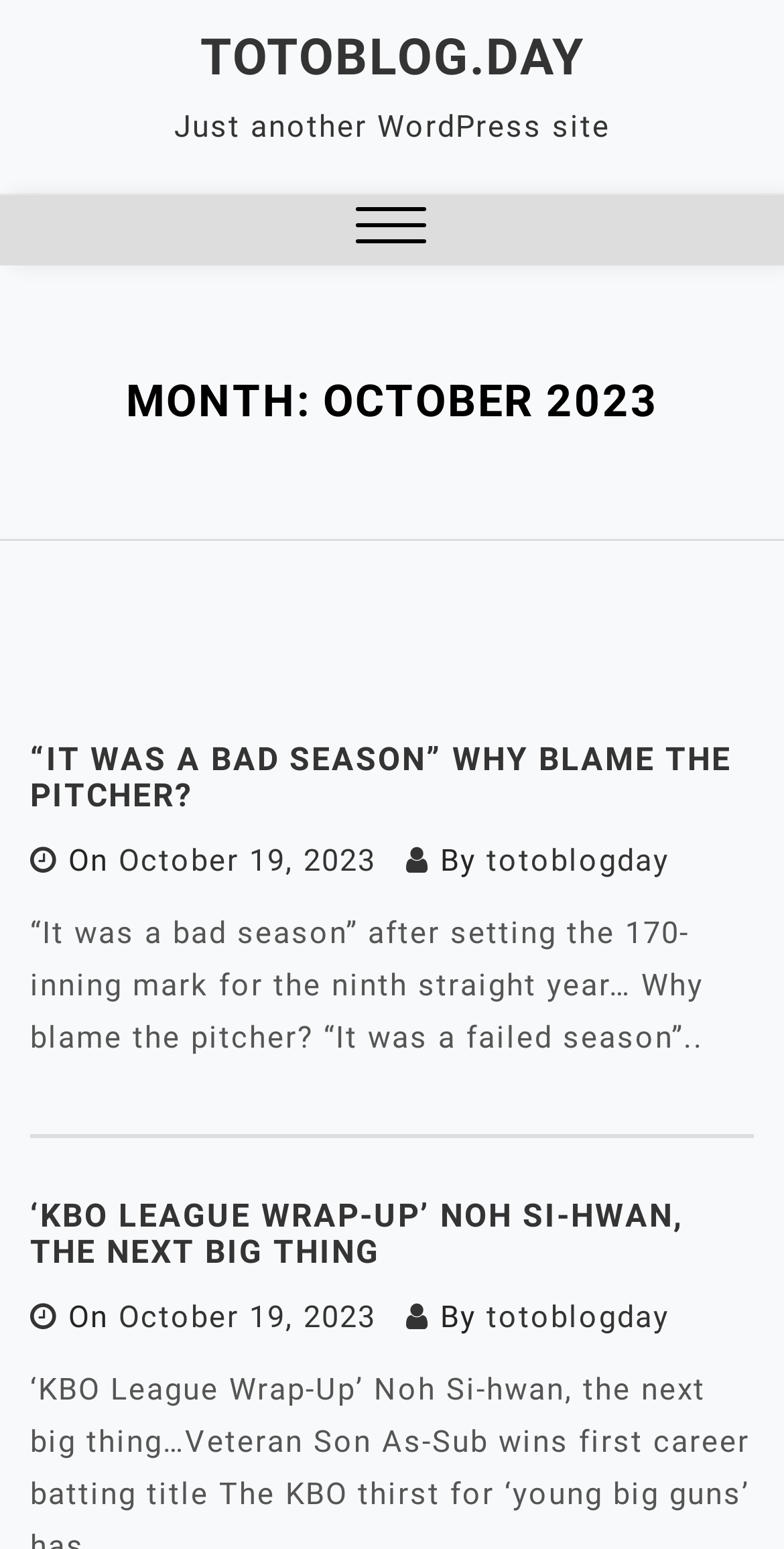Please predict the bounding box coordinates of the element's region where a click is necessary to complete the following instruction: "View the post on October 19, 2023". The coordinates should be represented by four float numbers between 0 and 1, i.e., [left, top, right, bottom].

[0.151, 0.544, 0.479, 0.567]